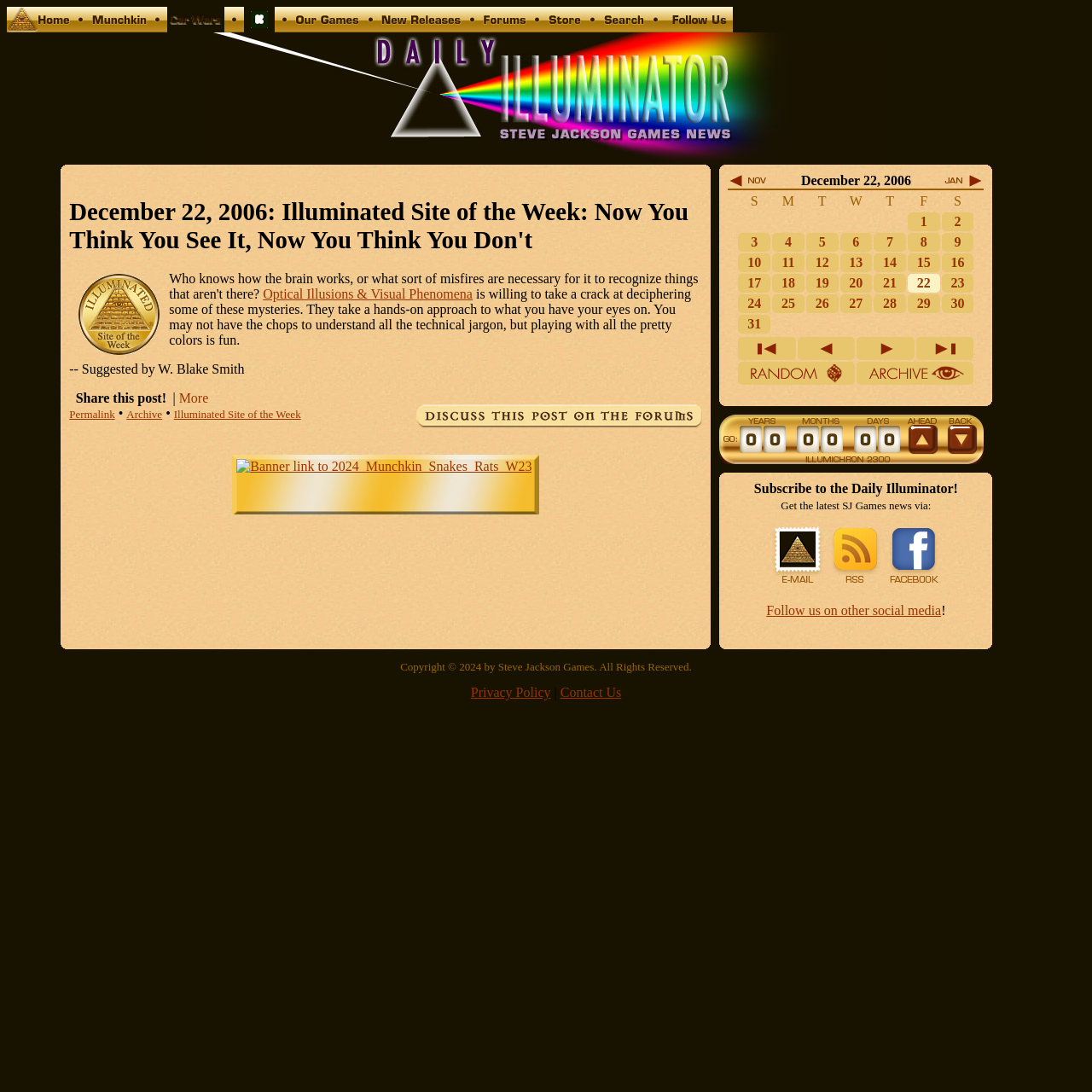Please identify the bounding box coordinates of the region to click in order to complete the given instruction: "Click on Home". The coordinates should be four float numbers between 0 and 1, i.e., [left, top, right, bottom].

[0.006, 0.019, 0.065, 0.032]